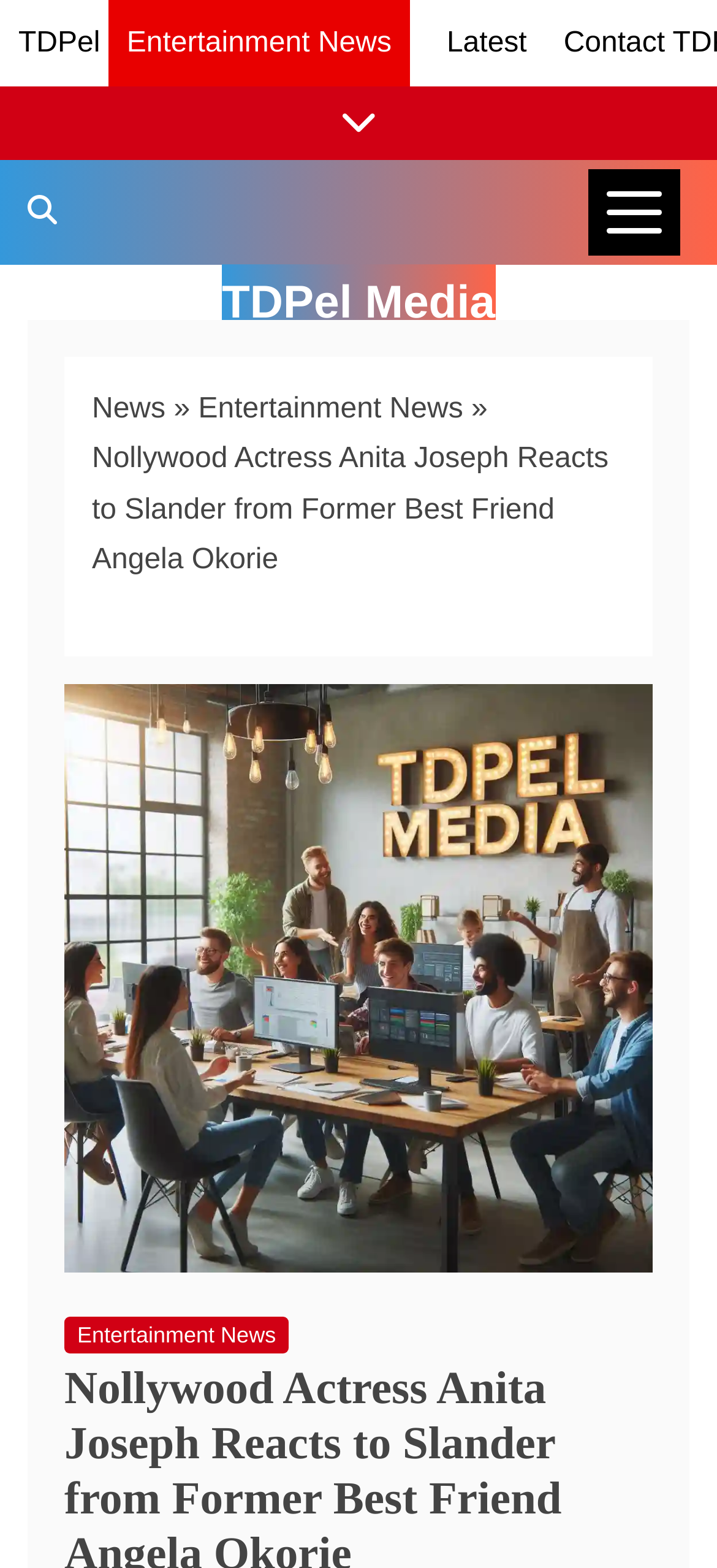Given the description: "aria-label="News Categories"", determine the bounding box coordinates of the UI element. The coordinates should be formatted as four float numbers between 0 and 1, [left, top, right, bottom].

[0.821, 0.108, 0.949, 0.163]